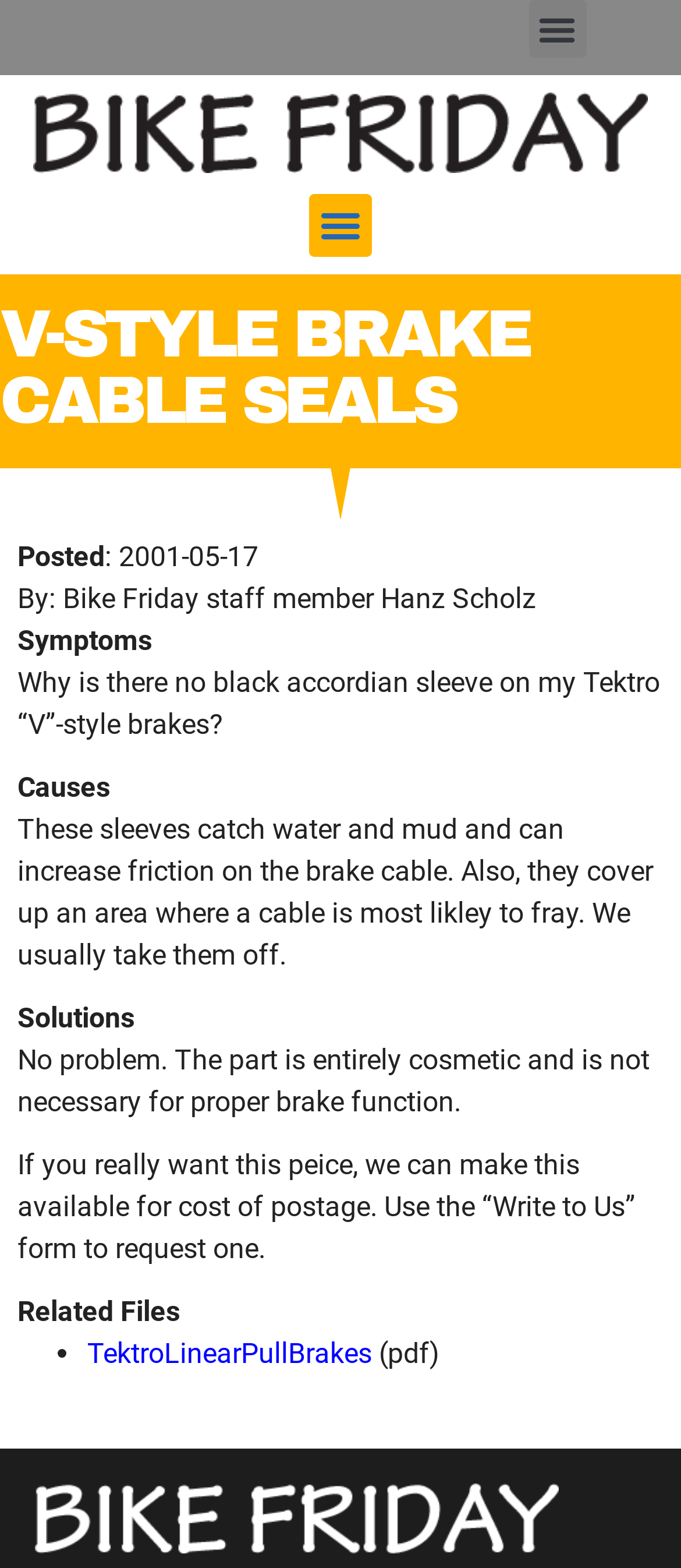Reply to the question with a brief word or phrase: What is the date of the post?

2001-05-17